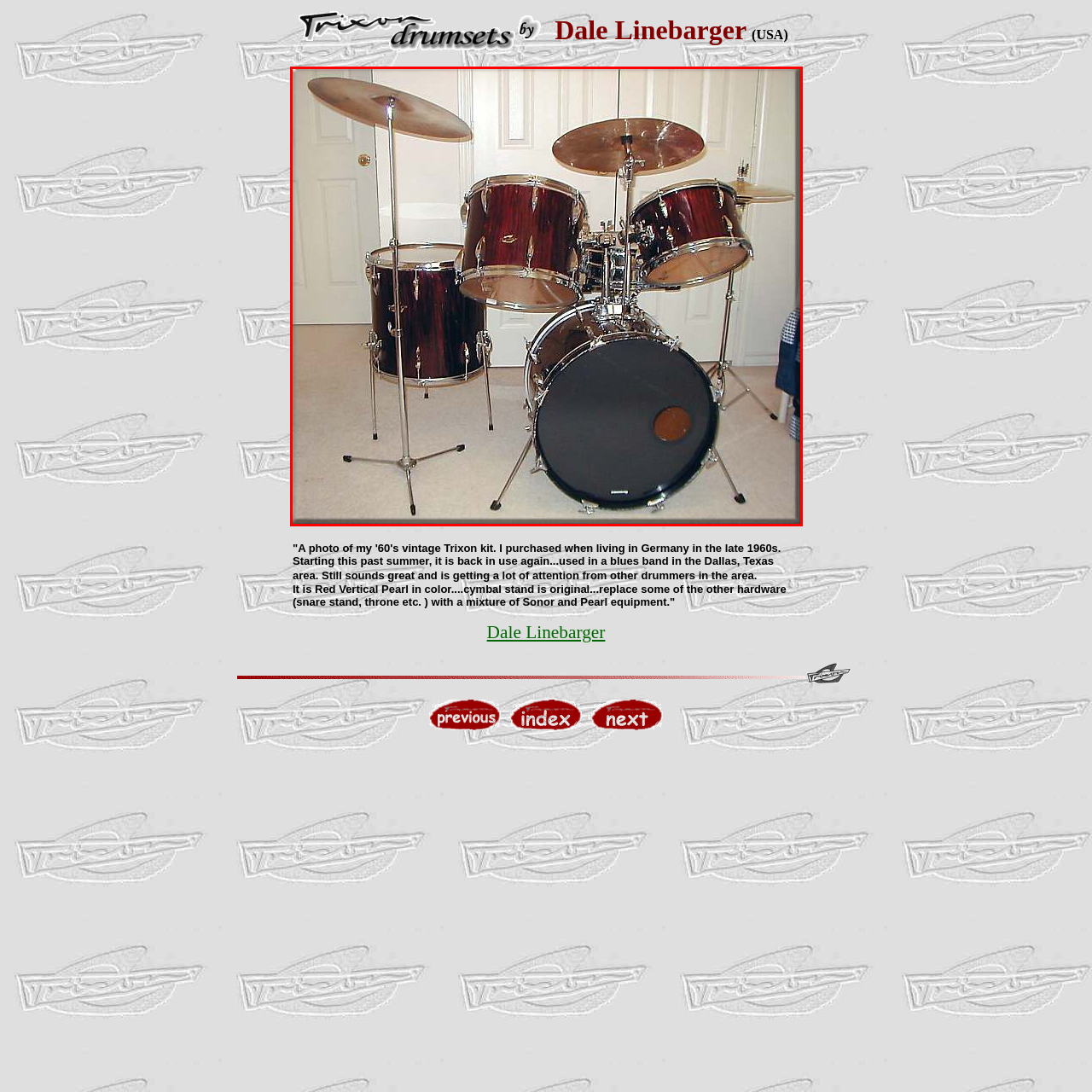Where was the drum kit purchased in the late 1960s?
Direct your attention to the image inside the red bounding box and provide a detailed explanation in your answer.

According to the caption, the drum kit was purchased in Germany during the late 1960s, which suggests that it has a rich history and has been well-traveled.